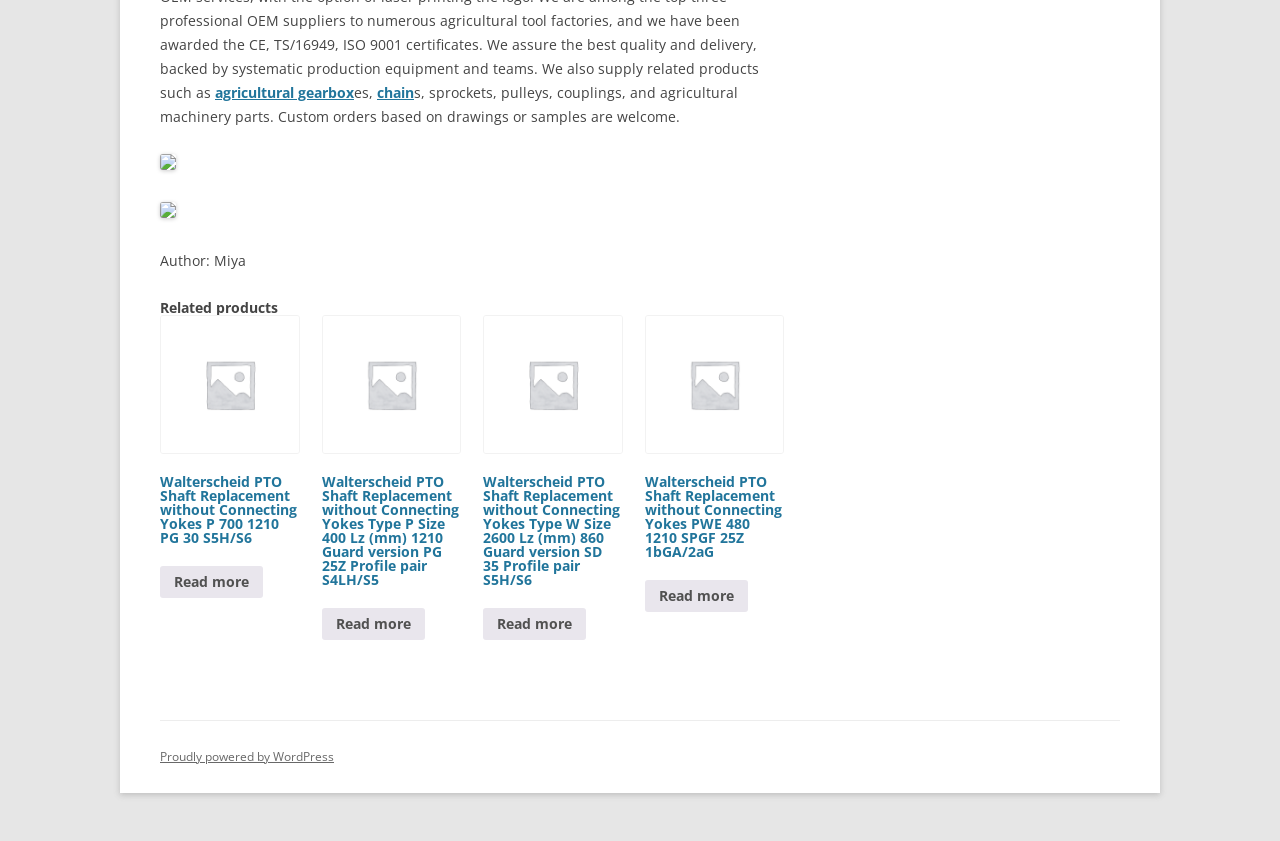Pinpoint the bounding box coordinates for the area that should be clicked to perform the following instruction: "Click the 'Settings' link".

None